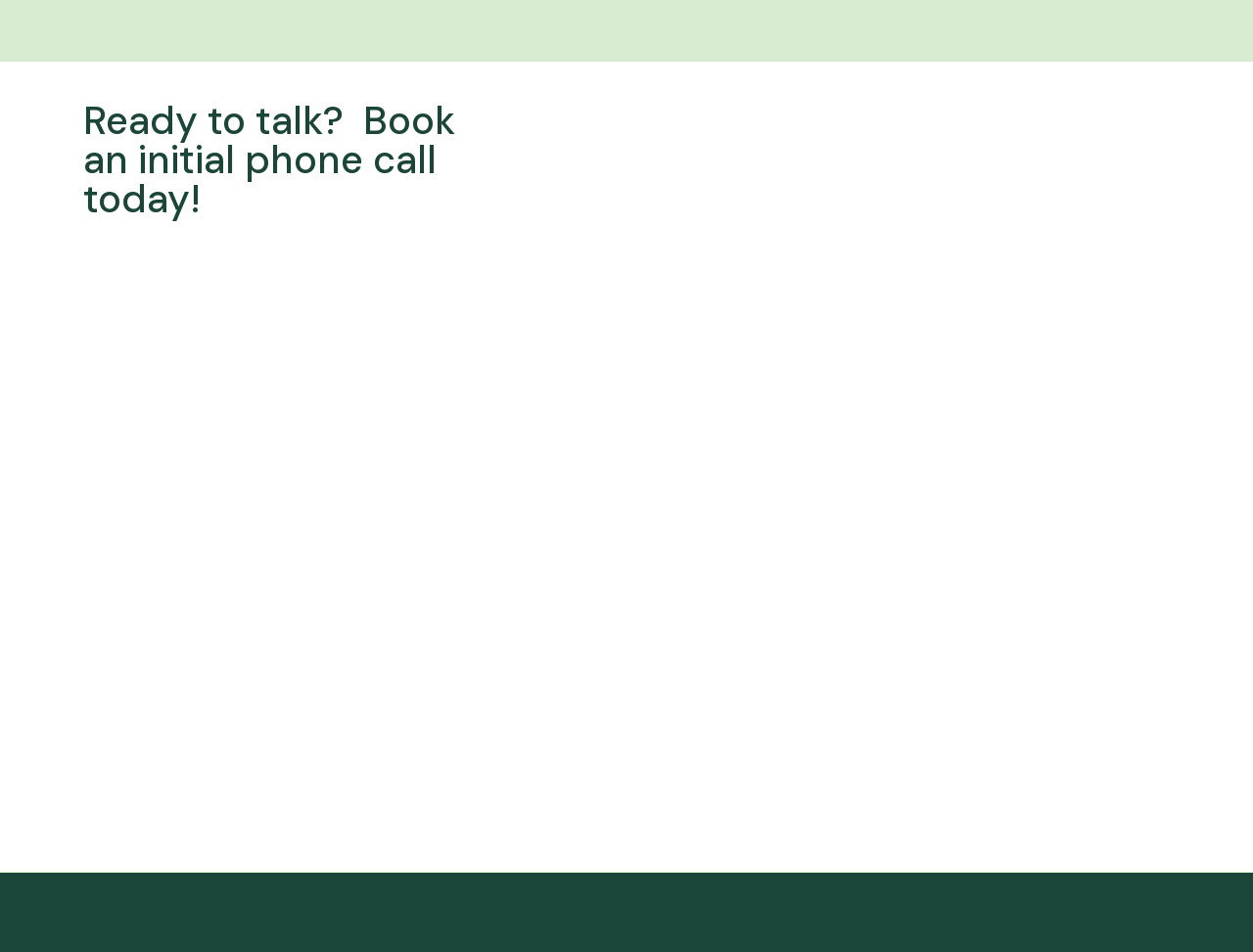Using a single word or phrase, answer the following question: 
What social media platforms does the company have?

Facebook, Instagram, YouTube